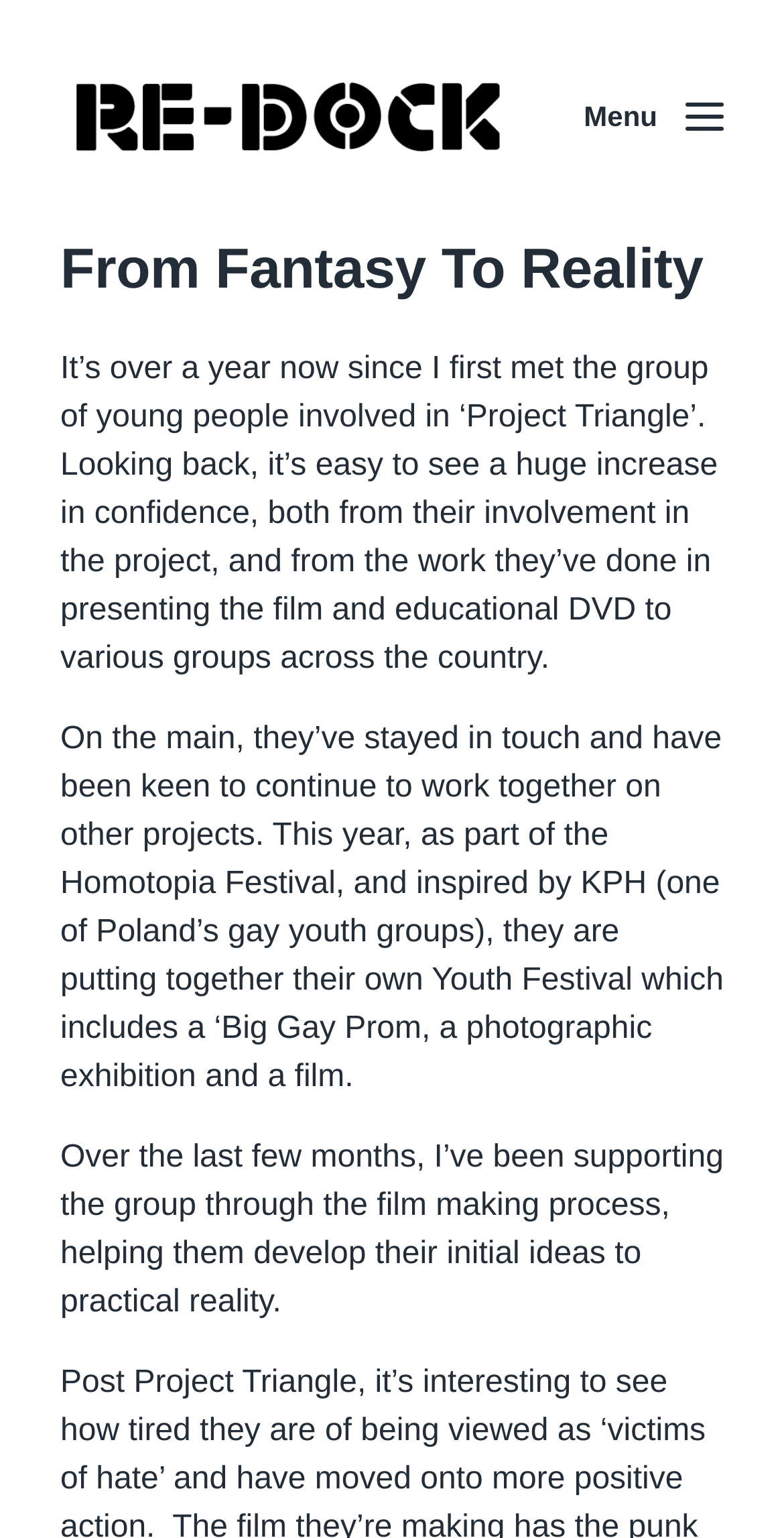Provide a brief response to the question below using one word or phrase:
What is the name of the project mentioned?

Project Triangle